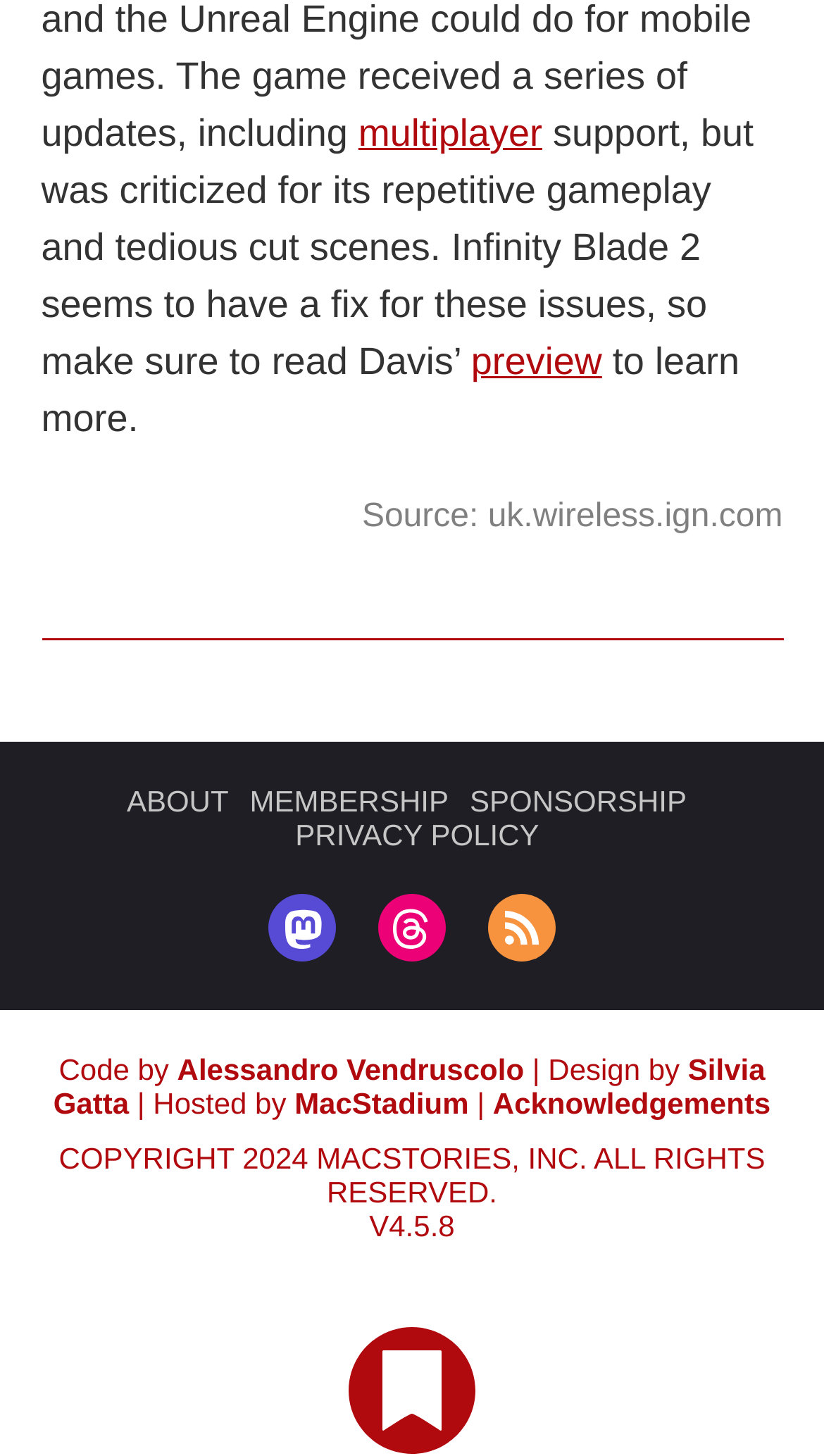Please identify the bounding box coordinates of the clickable area that will allow you to execute the instruction: "check the PRIVACY POLICY".

[0.358, 0.562, 0.654, 0.585]